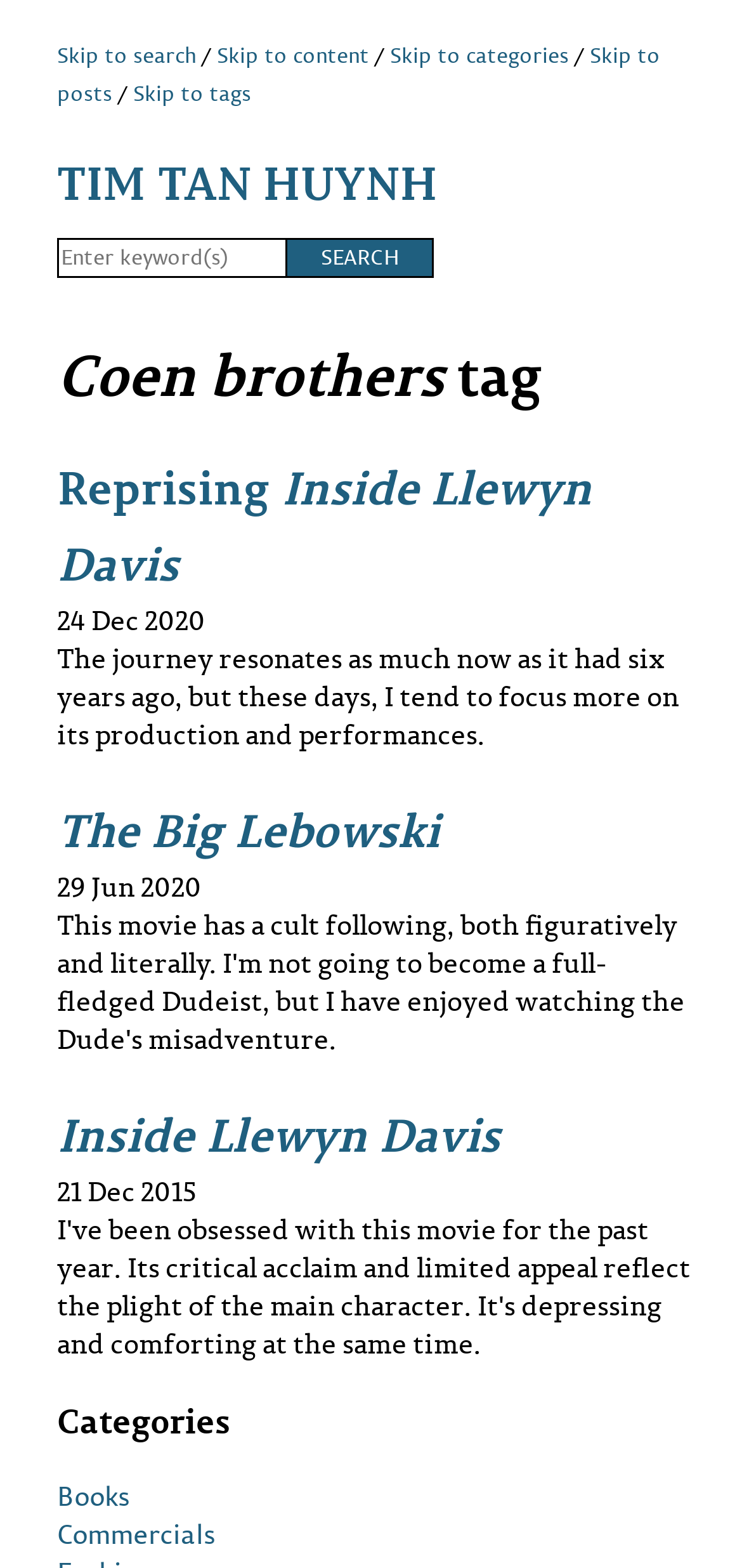What is the name of the author of this webpage?
Using the image, respond with a single word or phrase.

Tim Tan Huynh